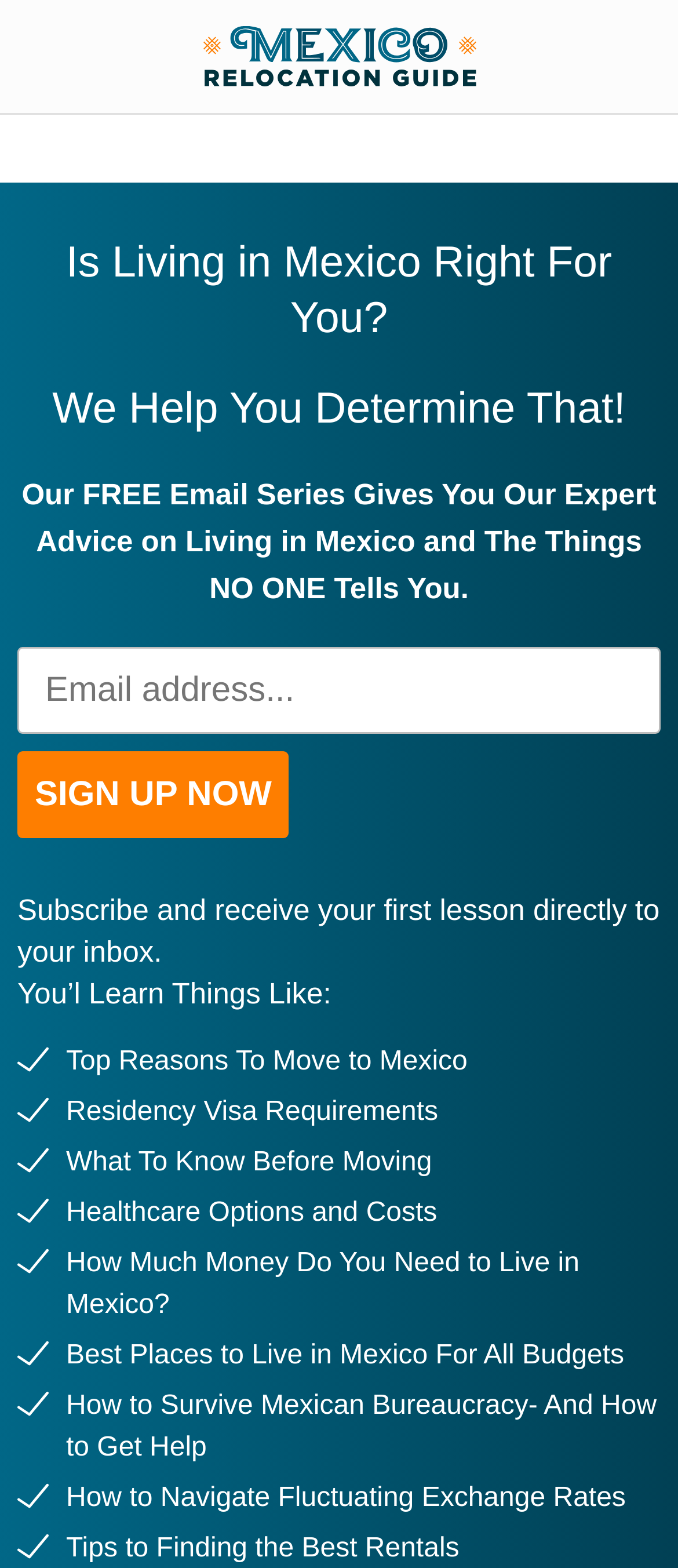Examine the image carefully and respond to the question with a detailed answer: 
What is the call-to-action button text?

The call-to-action button on the webpage has the text 'Sign Up Now', as indicated by the static text 'SIGN UP NOW' within the button element.